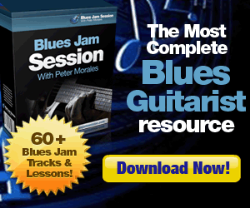Give a short answer to this question using one word or a phrase:
What action is encouraged by the image?

Download Now